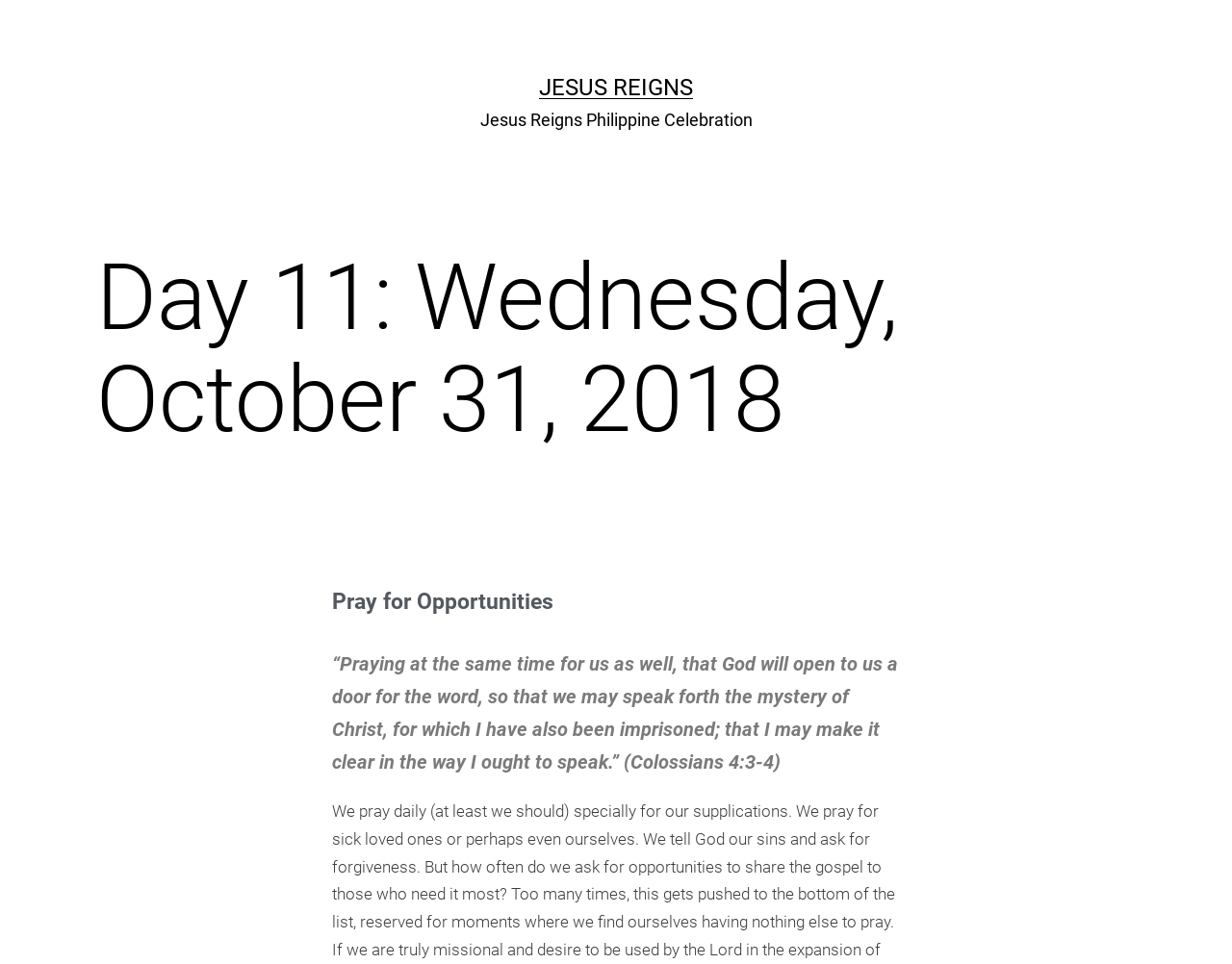Please provide a one-word or phrase answer to the question: 
What is the date mentioned on the webpage?

Wednesday, October 31, 2018